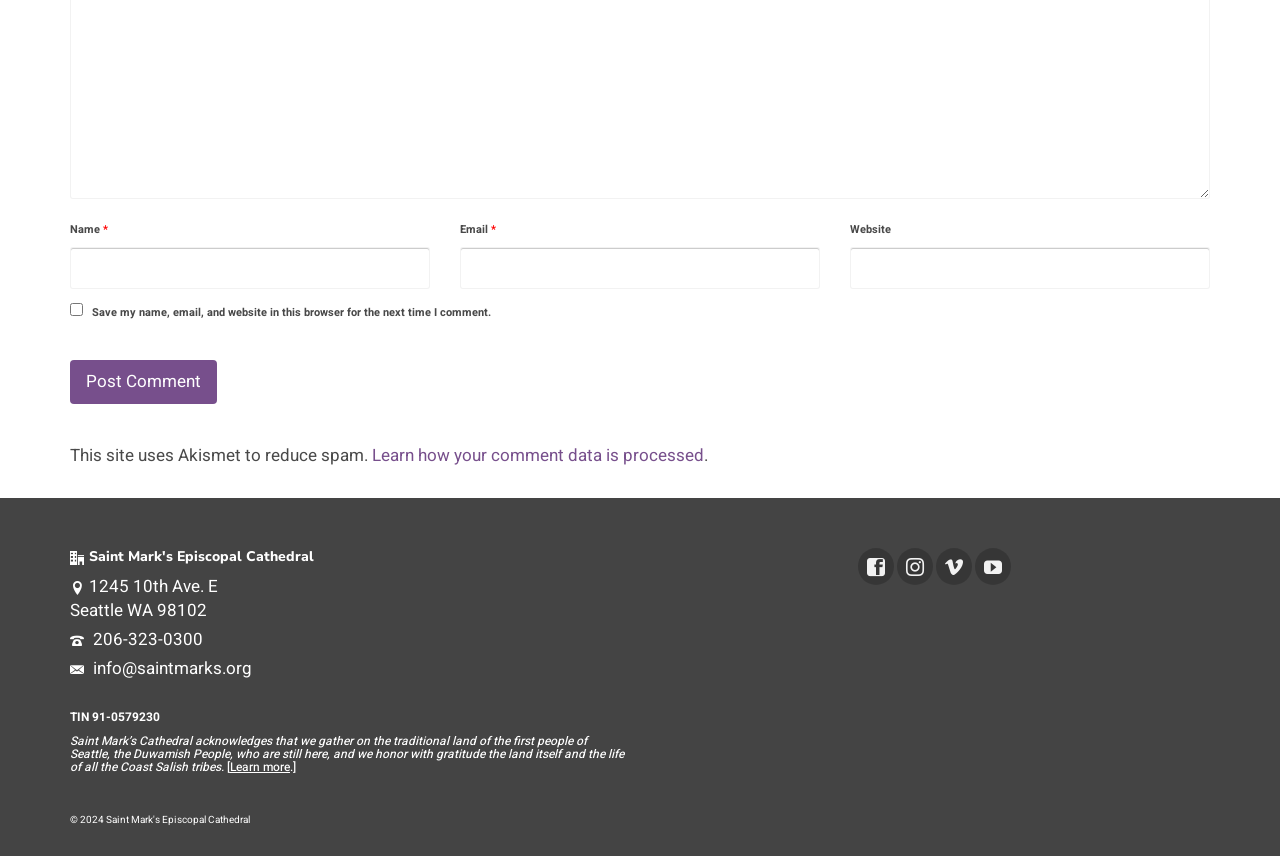Bounding box coordinates are given in the format (top-left x, top-left y, bottom-right x, bottom-right y). All values should be floating point numbers between 0 and 1. Provide the bounding box coordinate for the UI element described as: Learn more

[0.18, 0.885, 0.227, 0.906]